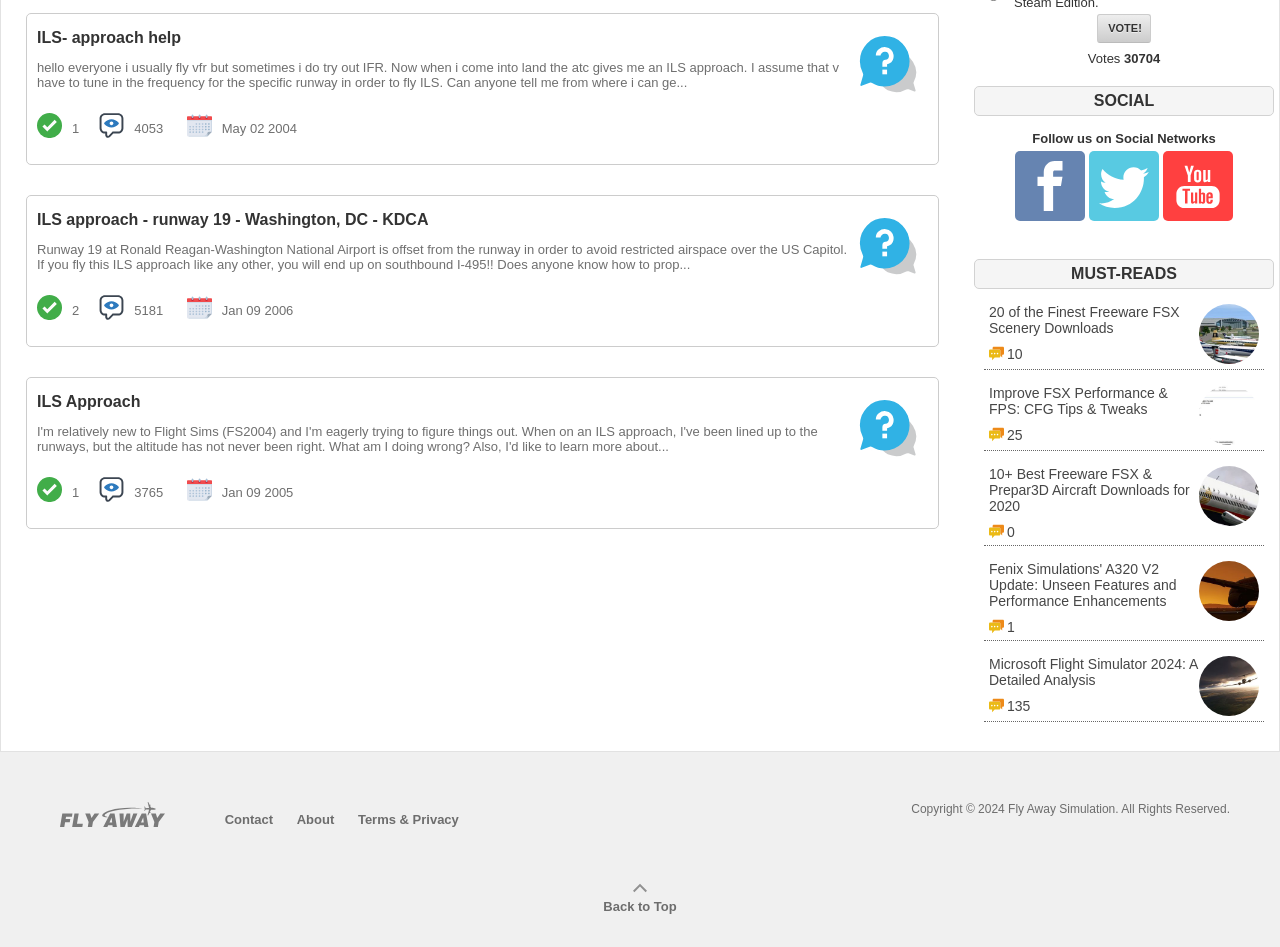Could you indicate the bounding box coordinates of the region to click in order to complete this instruction: "Follow us on Facebook".

[0.793, 0.221, 0.848, 0.237]